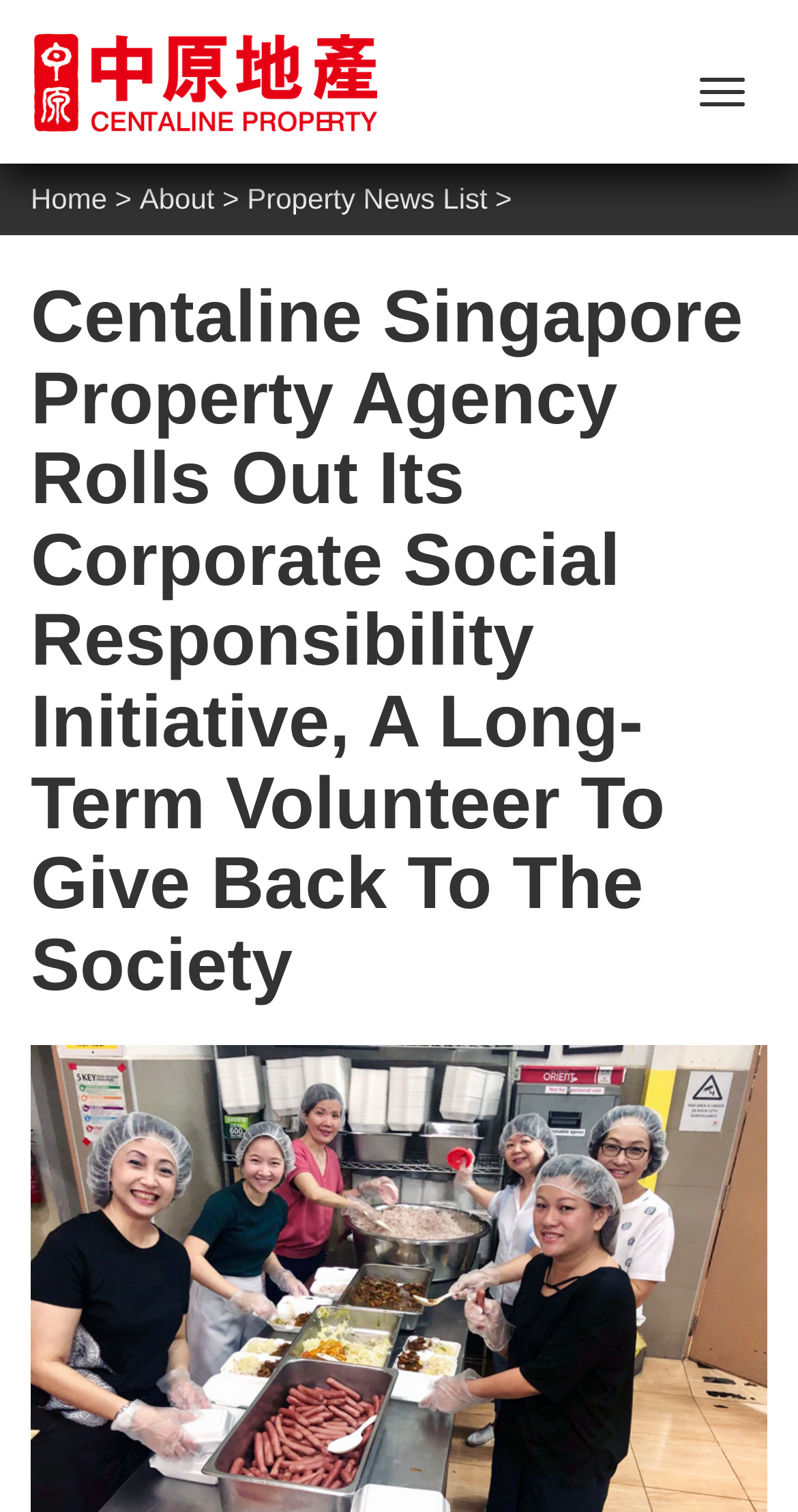Please provide the bounding box coordinate of the region that matches the element description: parent_node: Toggle navigation. Coordinates should be in the format (top-left x, top-left y, bottom-right x, bottom-right y) and all values should be between 0 and 1.

[0.0, 0.0, 0.513, 0.068]